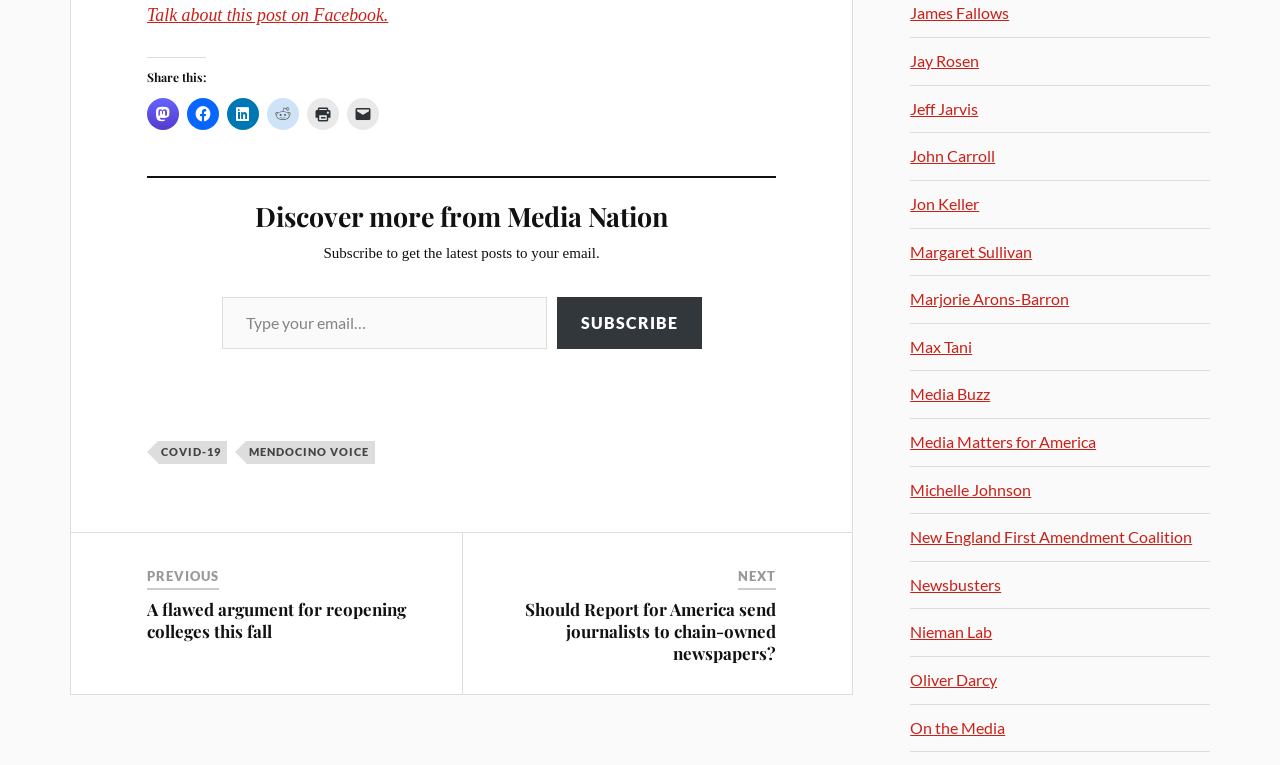Please predict the bounding box coordinates of the element's region where a click is necessary to complete the following instruction: "Visit the webpage of James Fallows". The coordinates should be represented by four float numbers between 0 and 1, i.e., [left, top, right, bottom].

[0.711, 0.005, 0.788, 0.029]